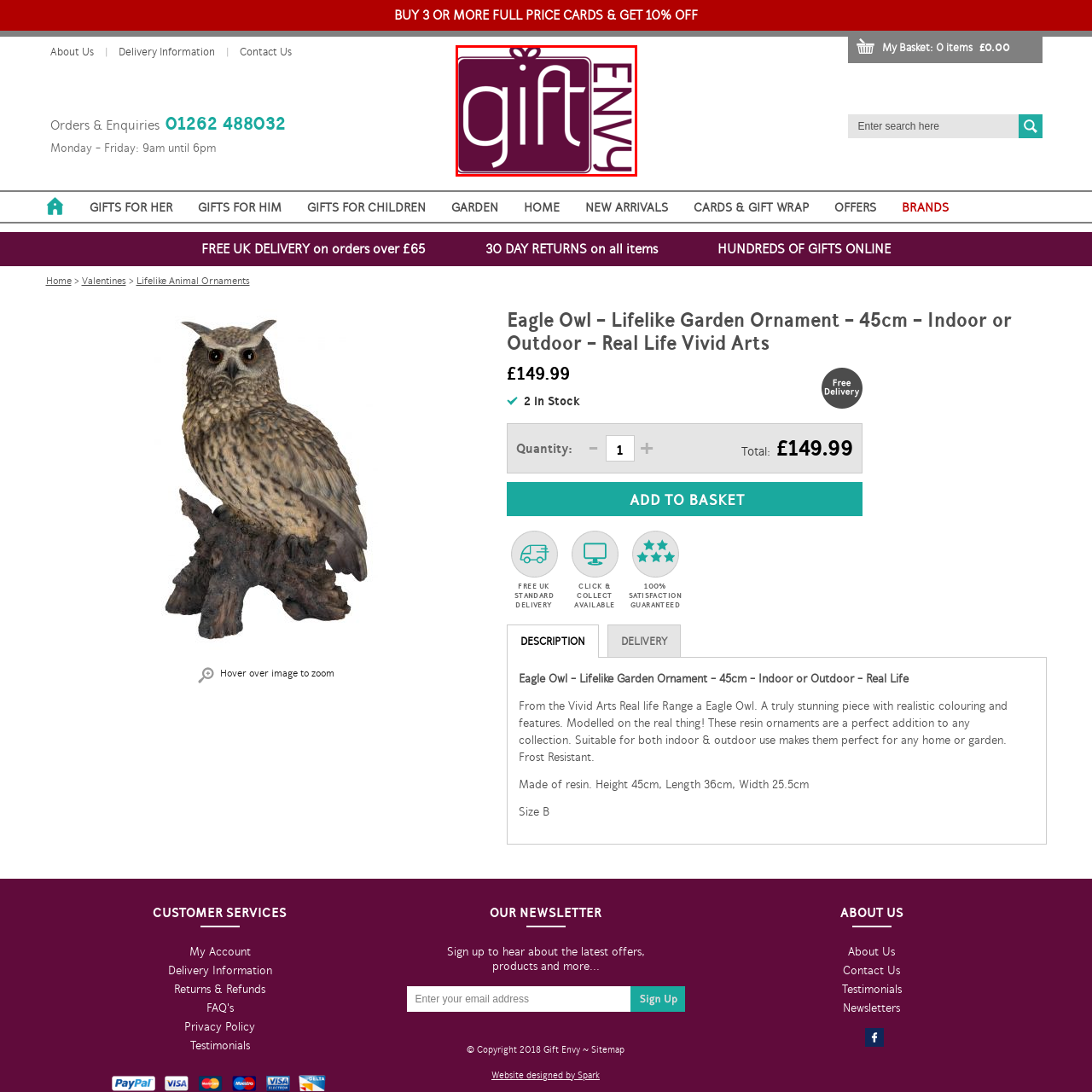Generate a detailed description of the content found inside the red-outlined section of the image.

The image features the logo of "Gift Envy," characterized by a bold and playful design. The logo incorporates a stylized gift box, complete with a bow at the top, emphasizing the theme of gifting. The text "gift" is presented in a lively font, while "ENVY" contrasts in a more structured typeface, both rendered in rich burgundy against a lighter background. This emblem reflects the brand's identity focused on providing unique and delightful gifts, suitable for various occasions. The overall design conveys a sense of charm and sophistication, inviting customers to explore a range of gift options.